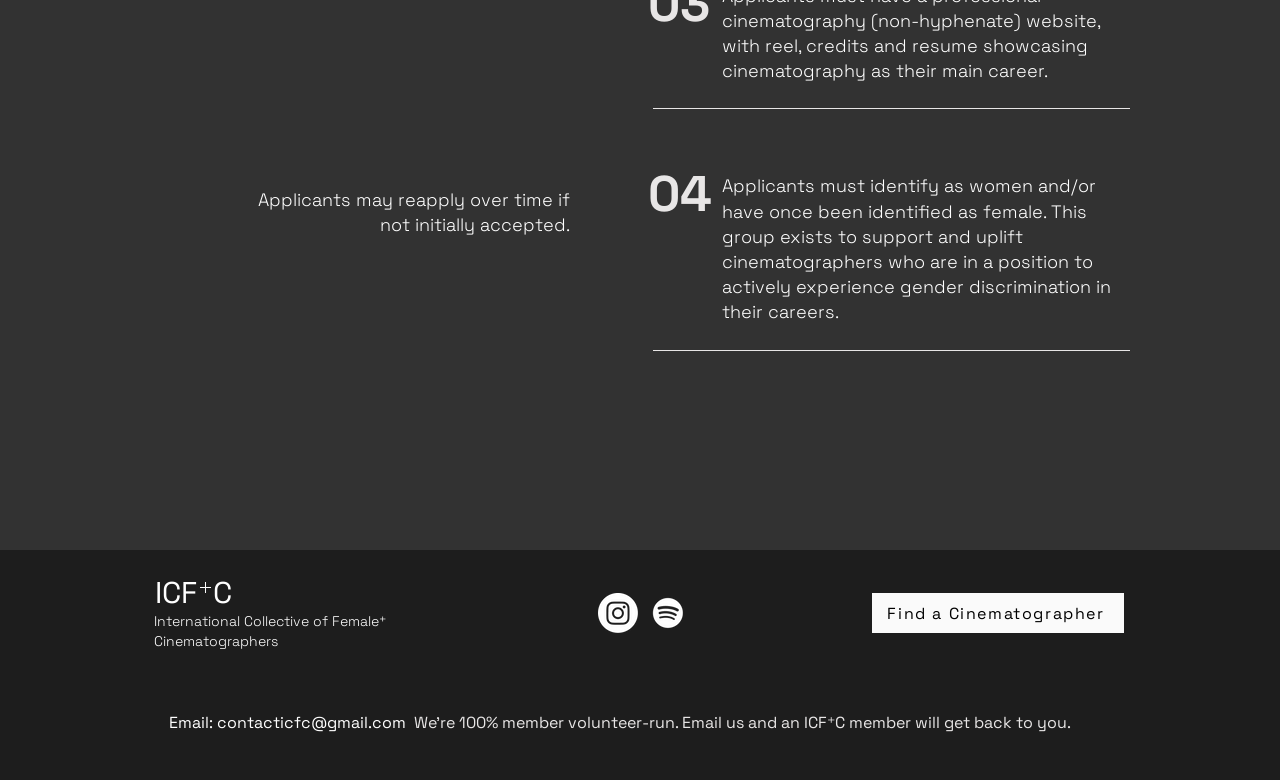Provide the bounding box coordinates of the HTML element described as: "contacticfc@gmail.com". The bounding box coordinates should be four float numbers between 0 and 1, i.e., [left, top, right, bottom].

[0.17, 0.913, 0.317, 0.94]